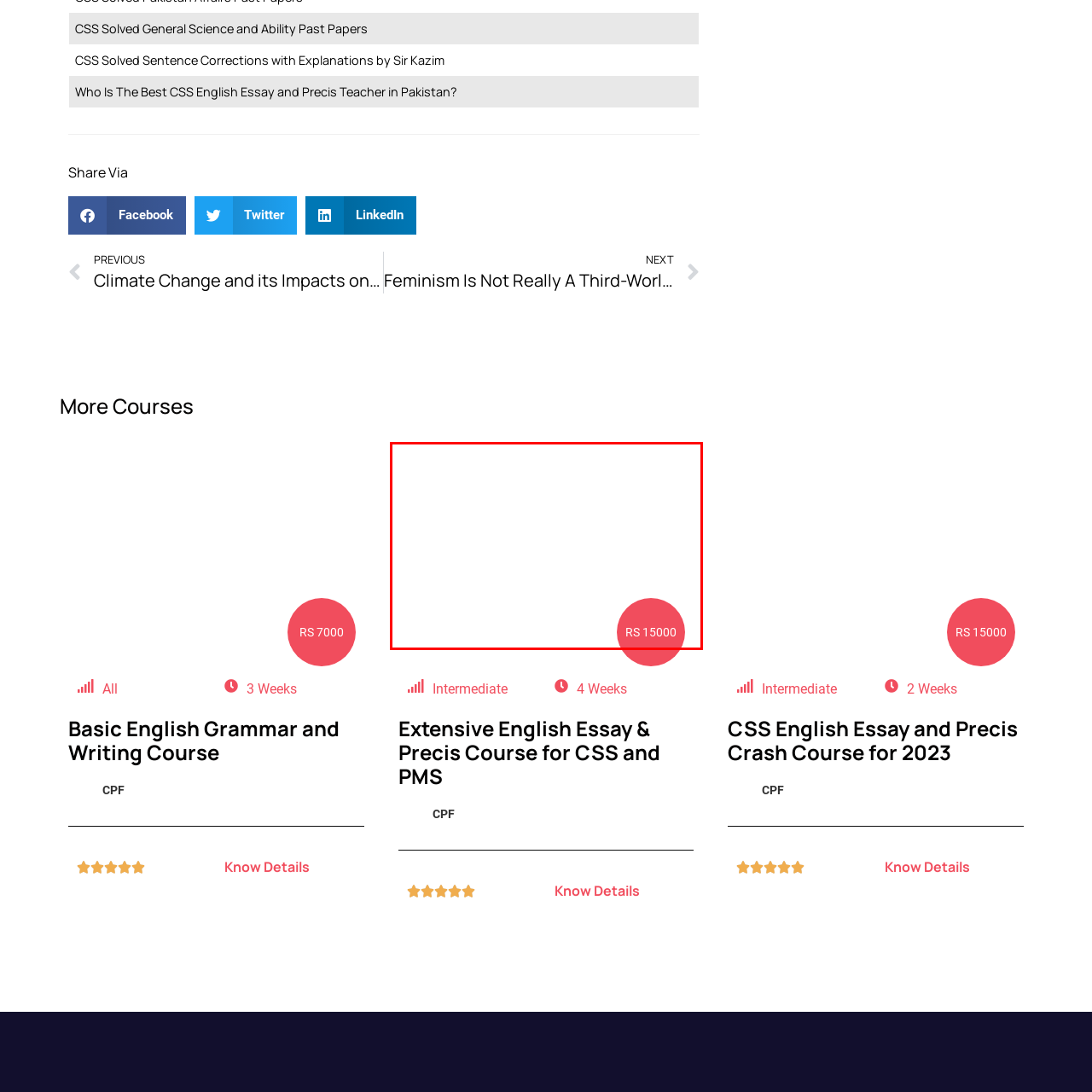What is the focus of the course?
Inspect the image enclosed within the red bounding box and provide a detailed answer to the question, using insights from the image.

The course is designed to enhance English writing skills, particularly for CSS (Central Superior Services) examinations, as mentioned in the advertisement.